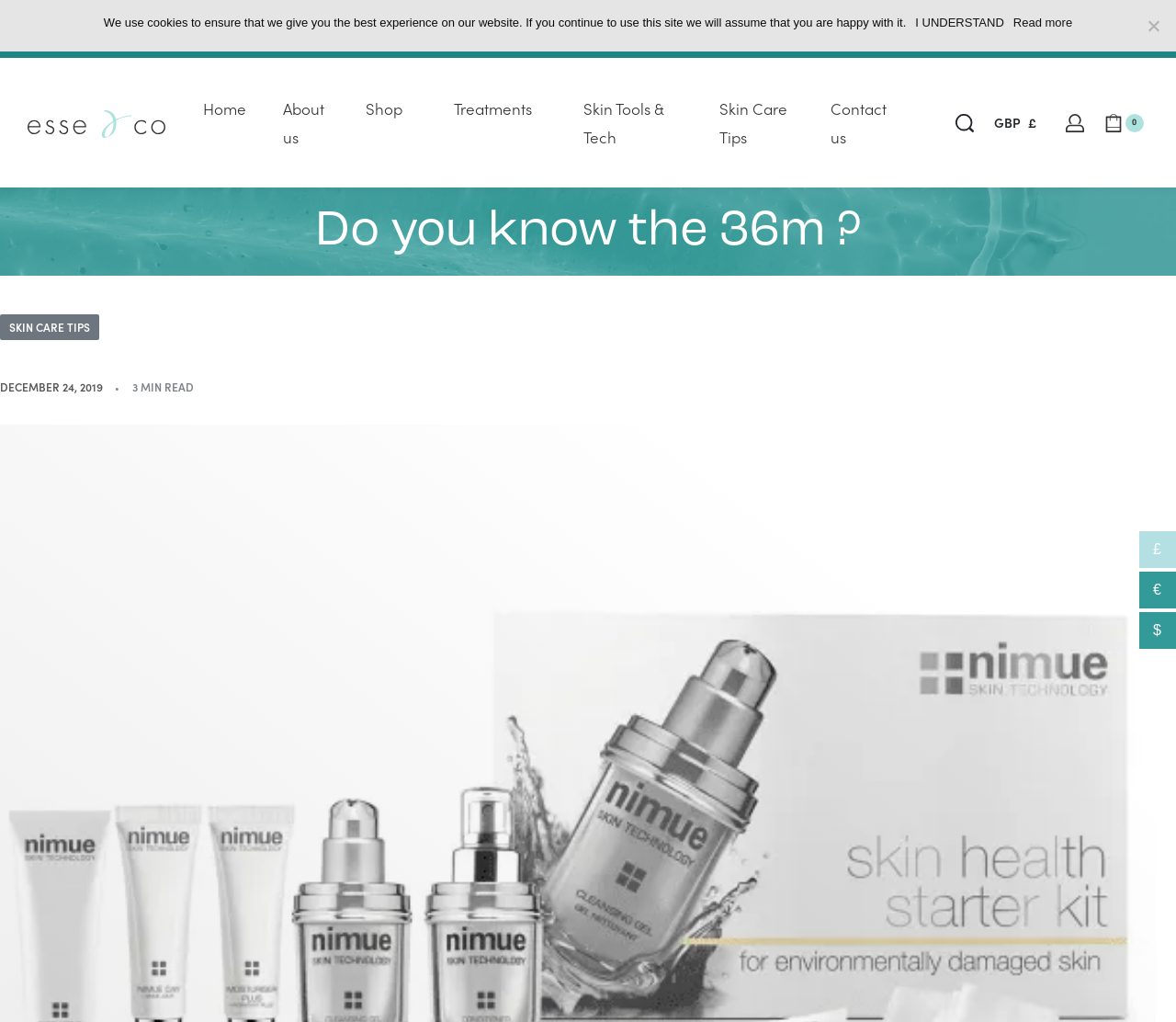Use a single word or phrase to answer the question:
What is the business hour of the skin care specialist?

Monday - Saturday 9am - 7pm